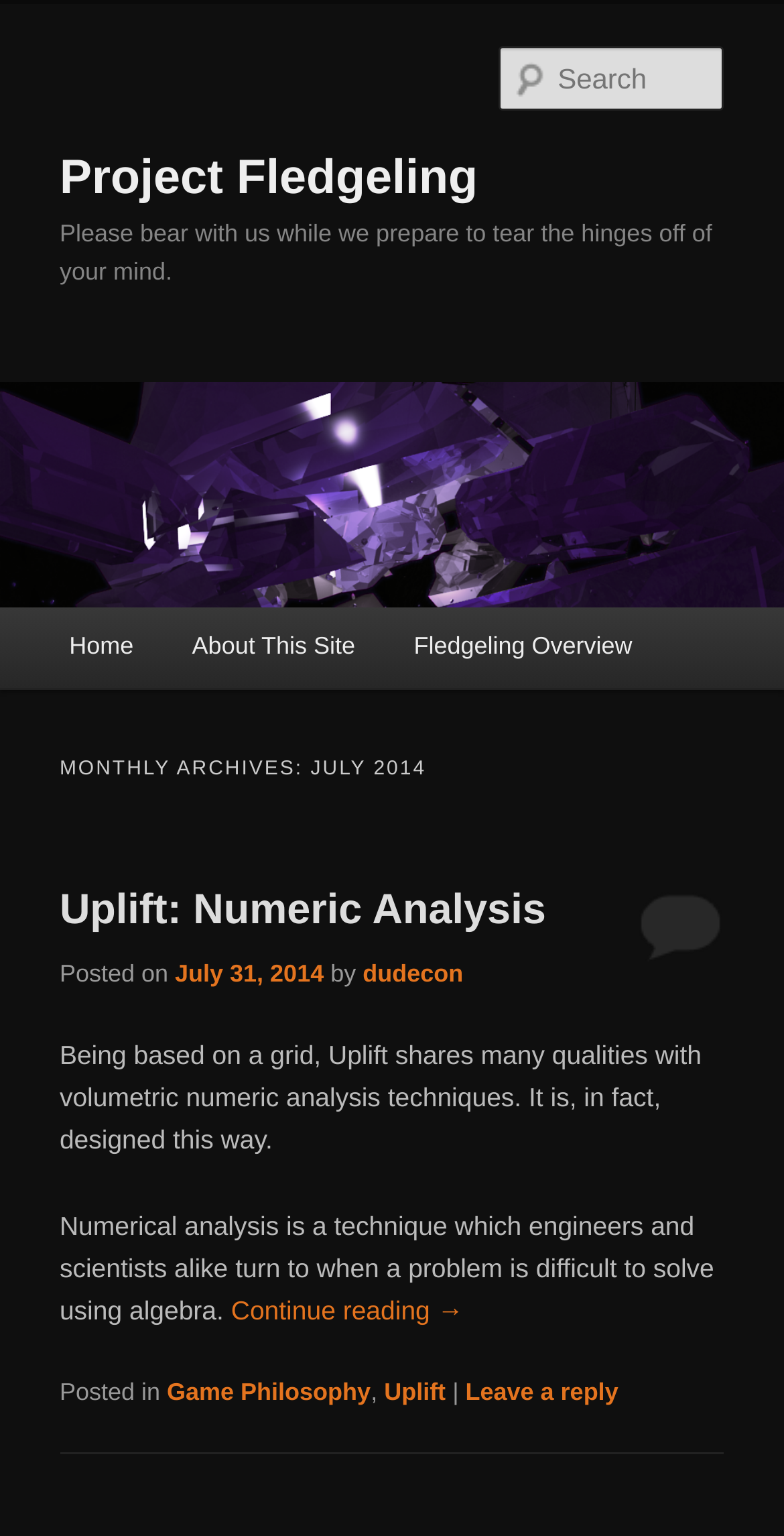Look at the image and give a detailed response to the following question: What is the title of the article?

The title of the article can be found in the heading element with the text 'Uplift: Numeric Analysis' which is located in the main content area of the webpage.